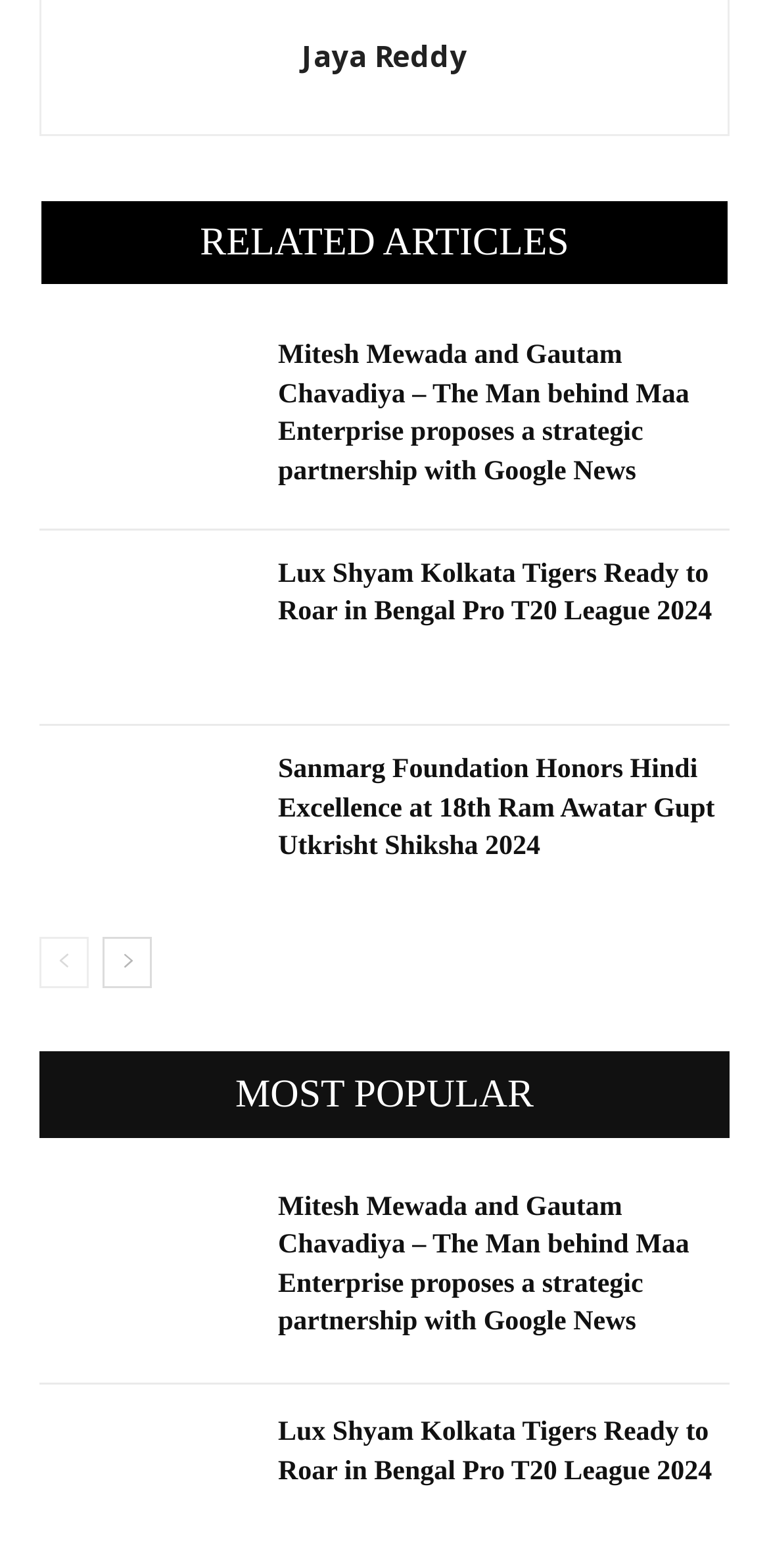Refer to the image and provide a thorough answer to this question:
How many articles are listed under 'MOST POPULAR'?

The 'MOST POPULAR' section contains at least two articles, 'Mitesh Mewada and Gautam Chavadiya – The Man behind Maa Enterprise proposes a strategic partnership with Google News' and 'Lux Shyam Kolkata Tigers Ready to Roar in Bengal Pro T20 League 2024', suggesting that there are at least two articles listed under this section.